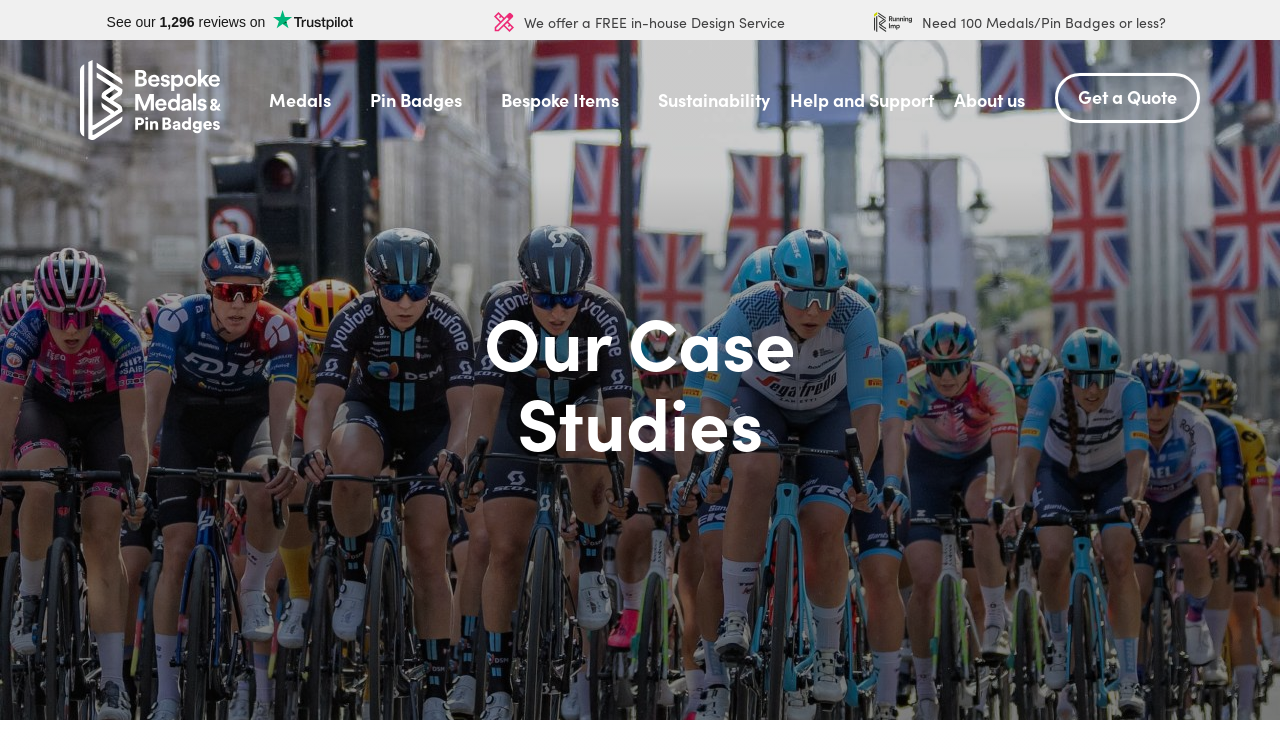Determine the bounding box coordinates for the UI element with the following description: "Packaging & Presentation Cases". The coordinates should be four float numbers between 0 and 1, represented as [left, top, right, bottom].

[0.0, 0.372, 0.251, 0.431]